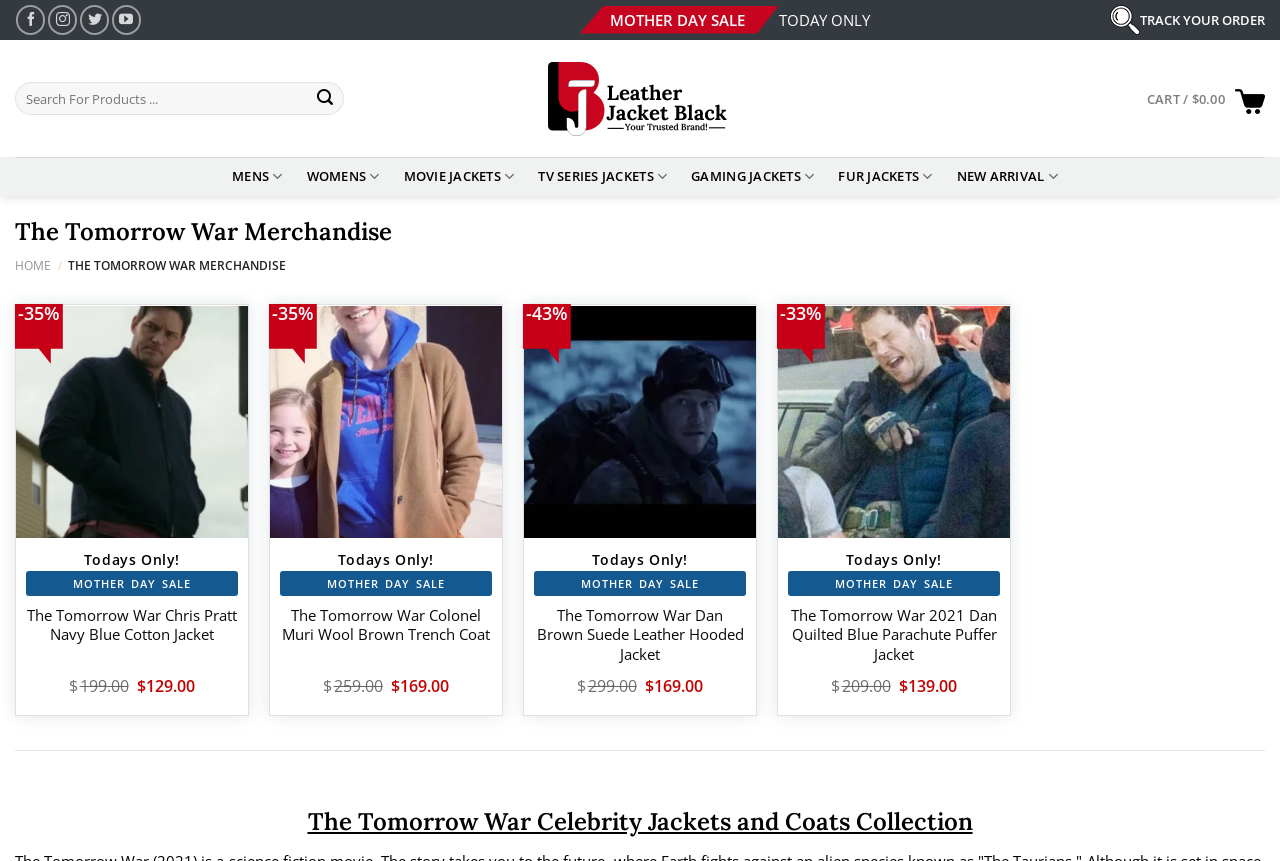Please predict the bounding box coordinates of the element's region where a click is necessary to complete the following instruction: "Track your order". The coordinates should be represented by four float numbers between 0 and 1, i.e., [left, top, right, bottom].

[0.867, 0.0, 0.988, 0.046]